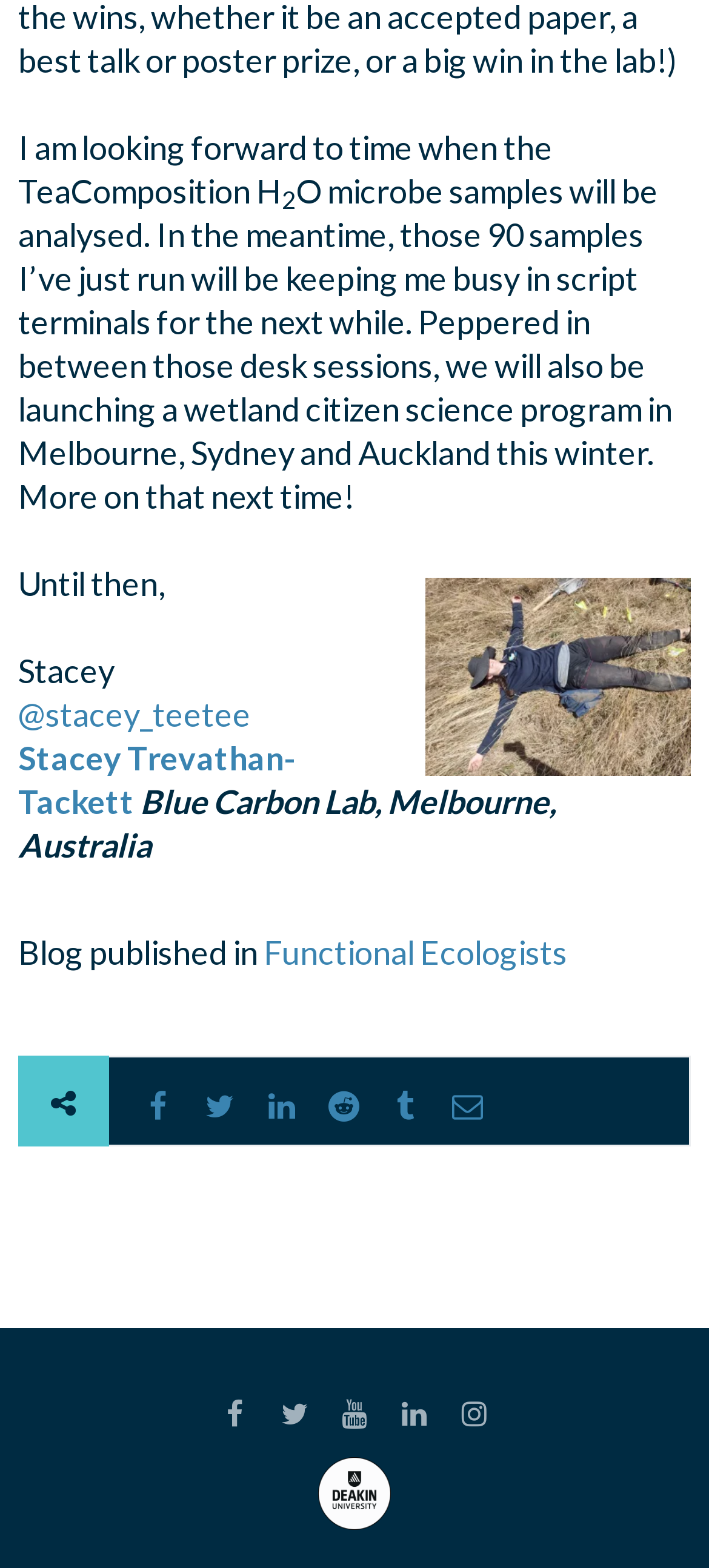Using the element description provided, determine the bounding box coordinates in the format (top-left x, top-left y, bottom-right x, bottom-right y). Ensure that all values are floating point numbers between 0 and 1. Element description: Functional Ecologists

[0.372, 0.594, 0.8, 0.62]